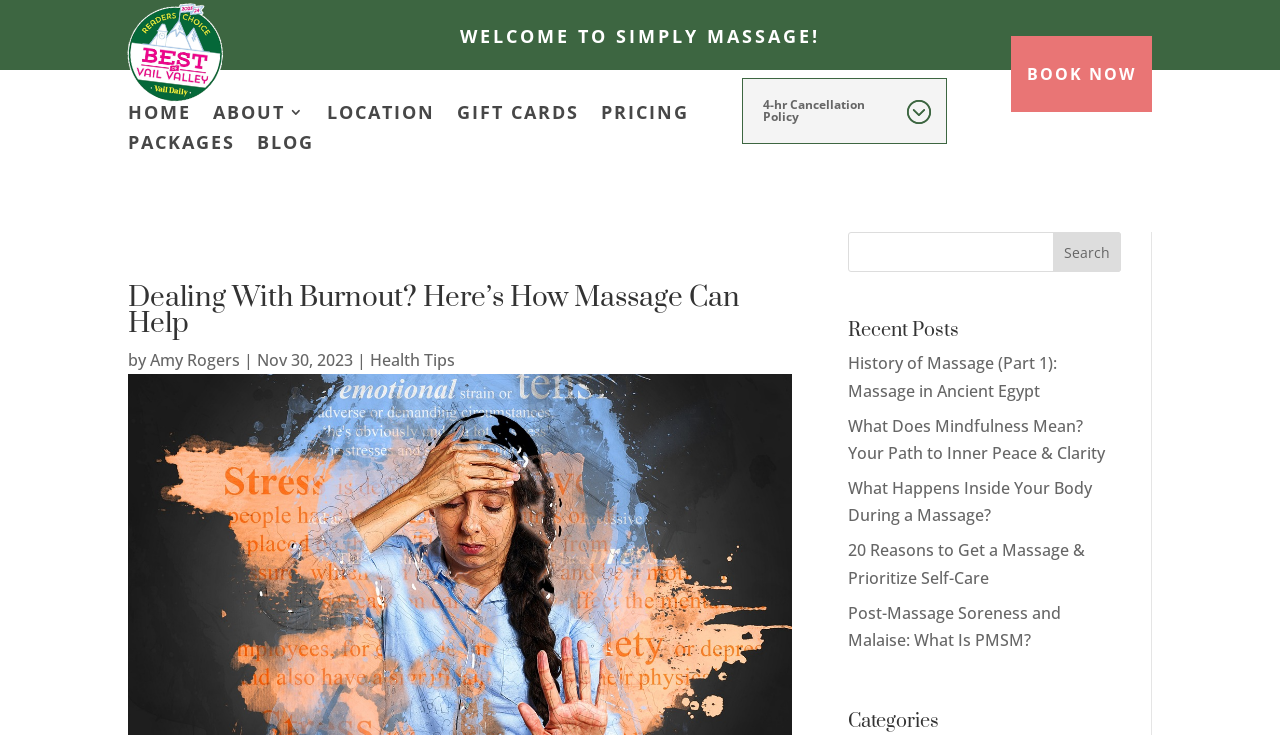Based on the image, provide a detailed and complete answer to the question: 
What is the purpose of the search bar?

The search bar is located at the top right of the webpage and contains a textbox and a 'Search' button, indicating that its purpose is to allow users to search the website for specific content.